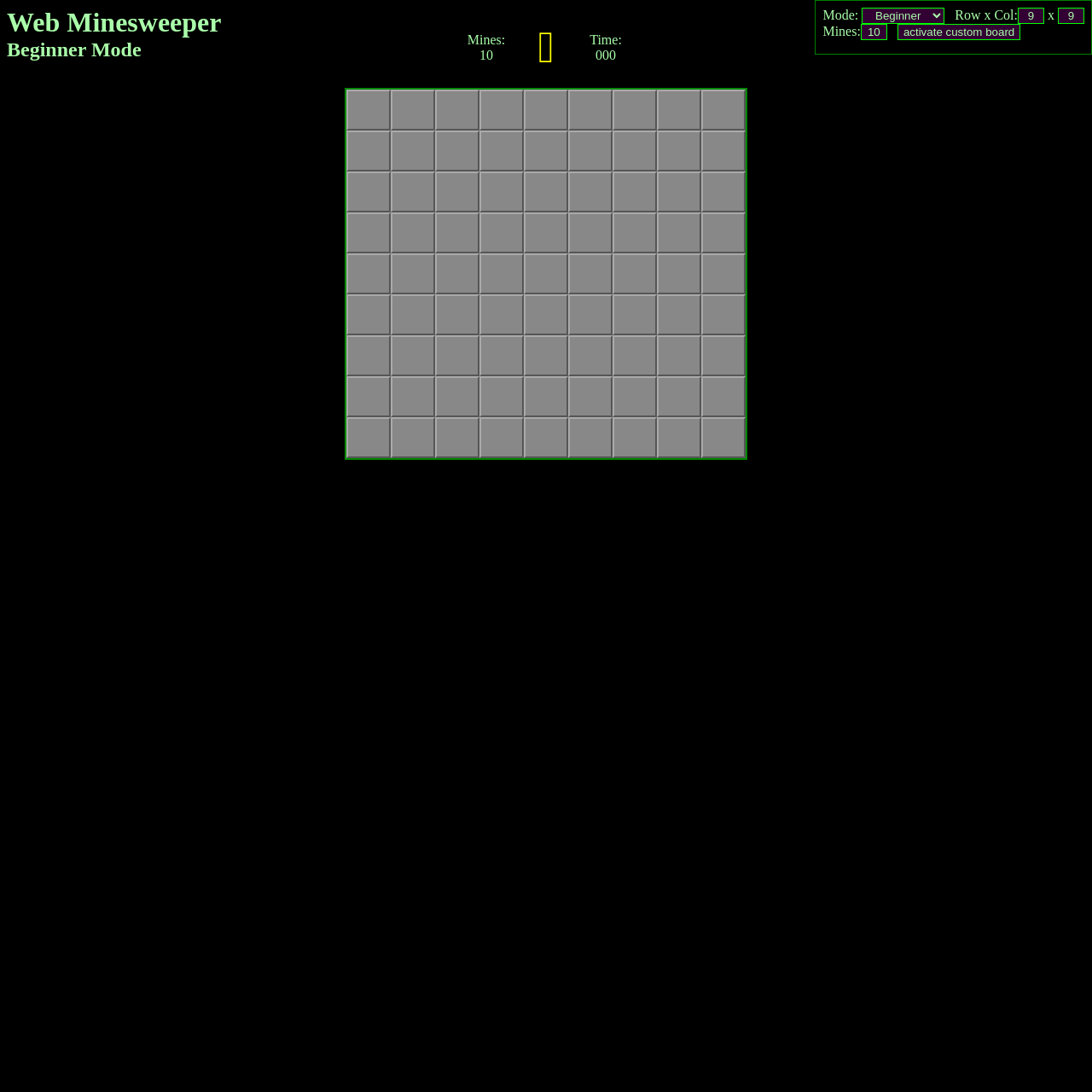Provide your answer to the question using just one word or phrase: How many mines are there in the current game?

10